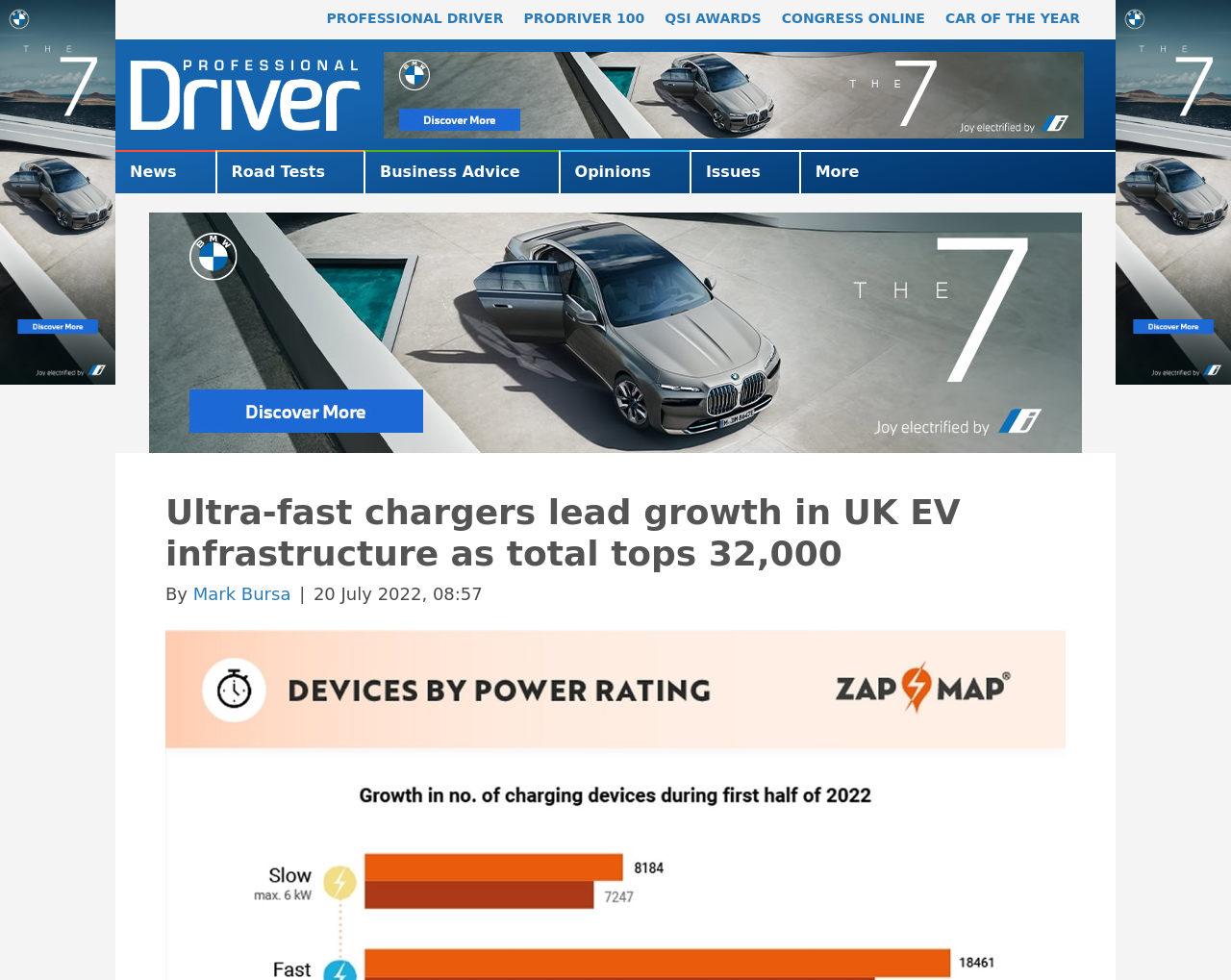What is the topic of the main article?
Based on the content of the image, thoroughly explain and answer the question.

I found the main article's heading, which reads 'Ultra-fast chargers lead growth in UK EV infrastructure as total tops 32,000'. From this, I inferred that the topic of the main article is ultra-fast electric vehicle chargers.